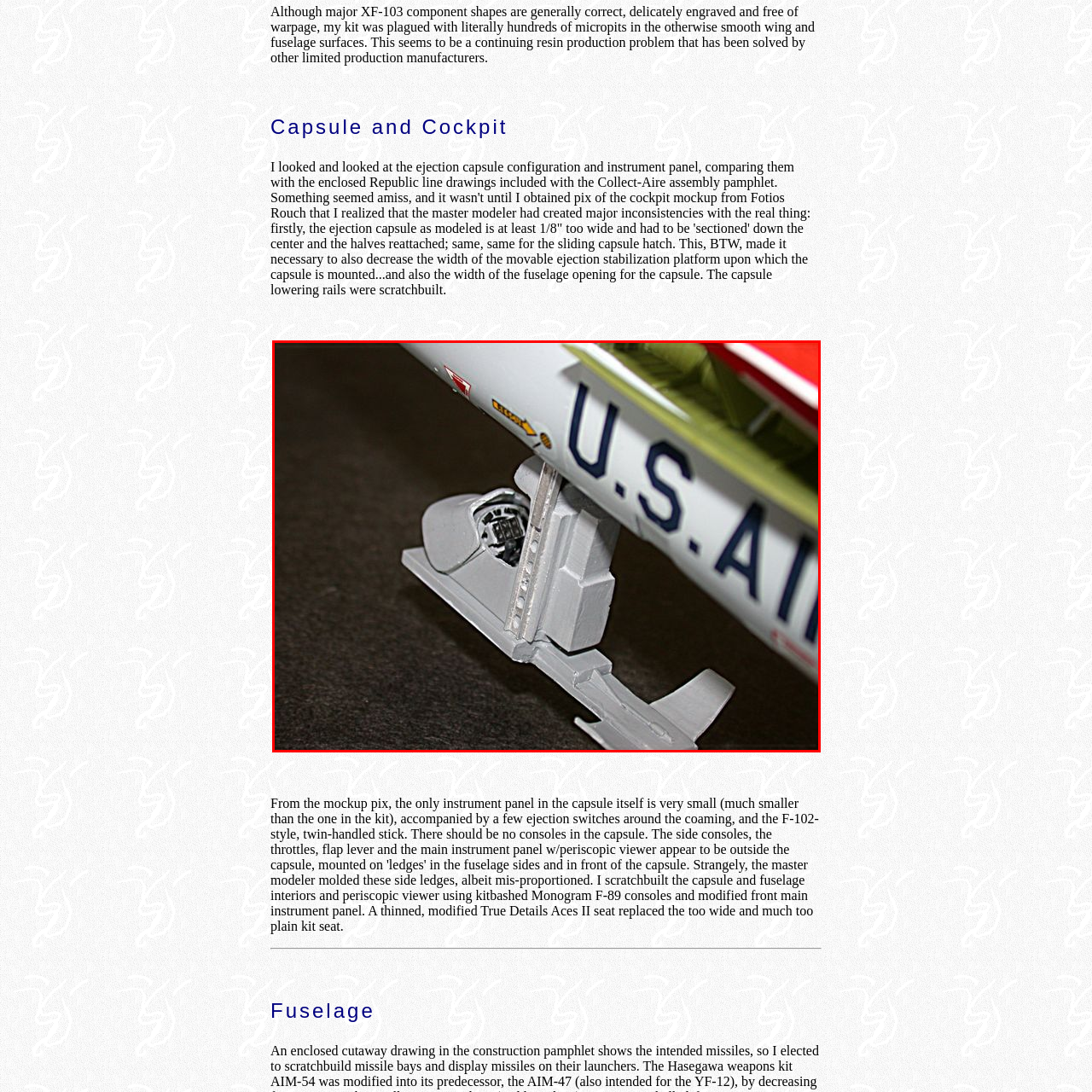View the portion of the image inside the red box and respond to the question with a succinct word or phrase: What is the origin of the aircraft represented?

USA